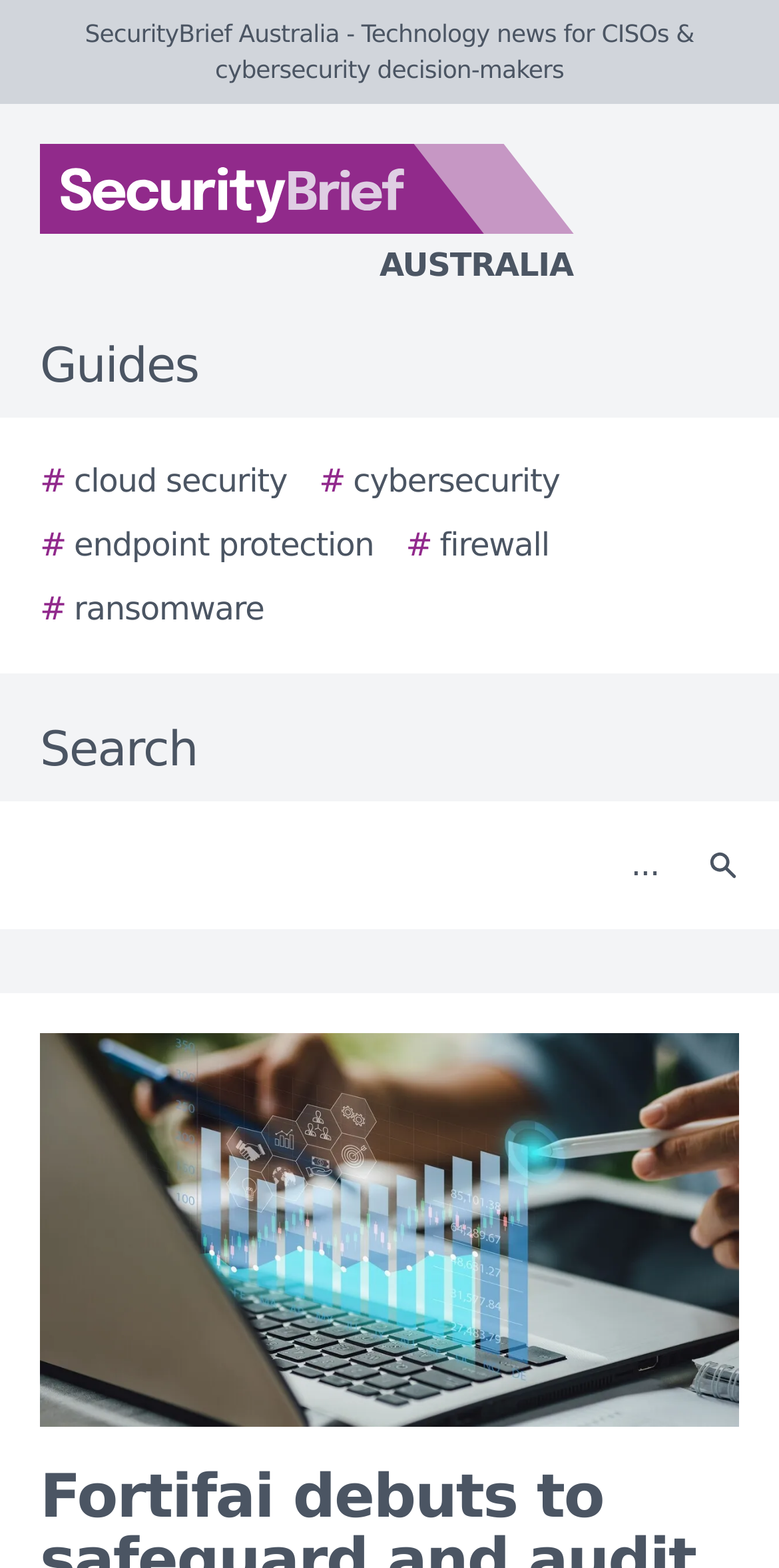Using the information from the screenshot, answer the following question thoroughly:
What is the purpose of the textbox?

I found a textbox element with the label 'Search' and a button element with the same label next to it. This suggests that the purpose of the textbox is to input search queries.